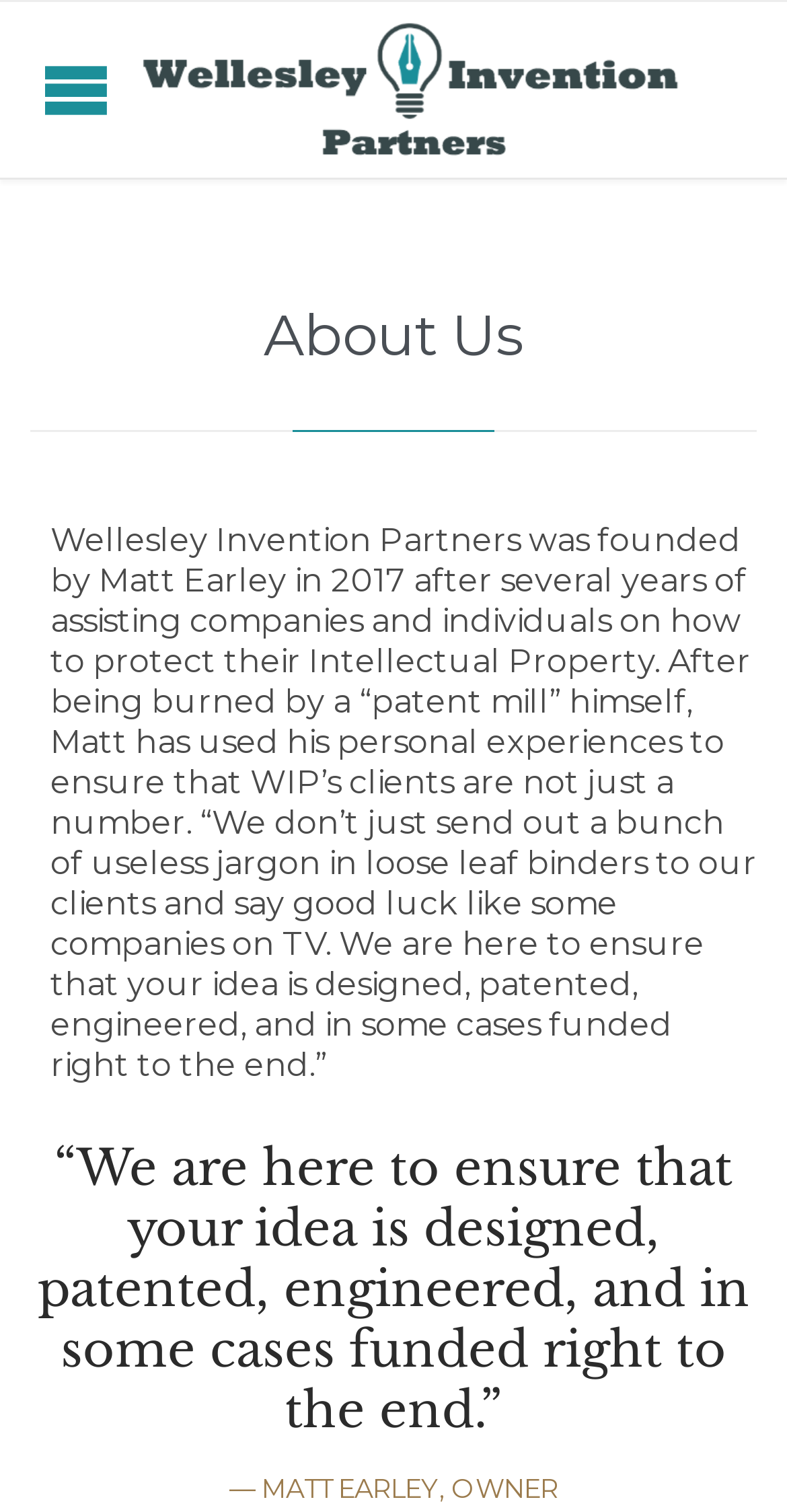Give a one-word or short-phrase answer to the following question: 
What is the tone of the quote by Matt Earley?

Confident